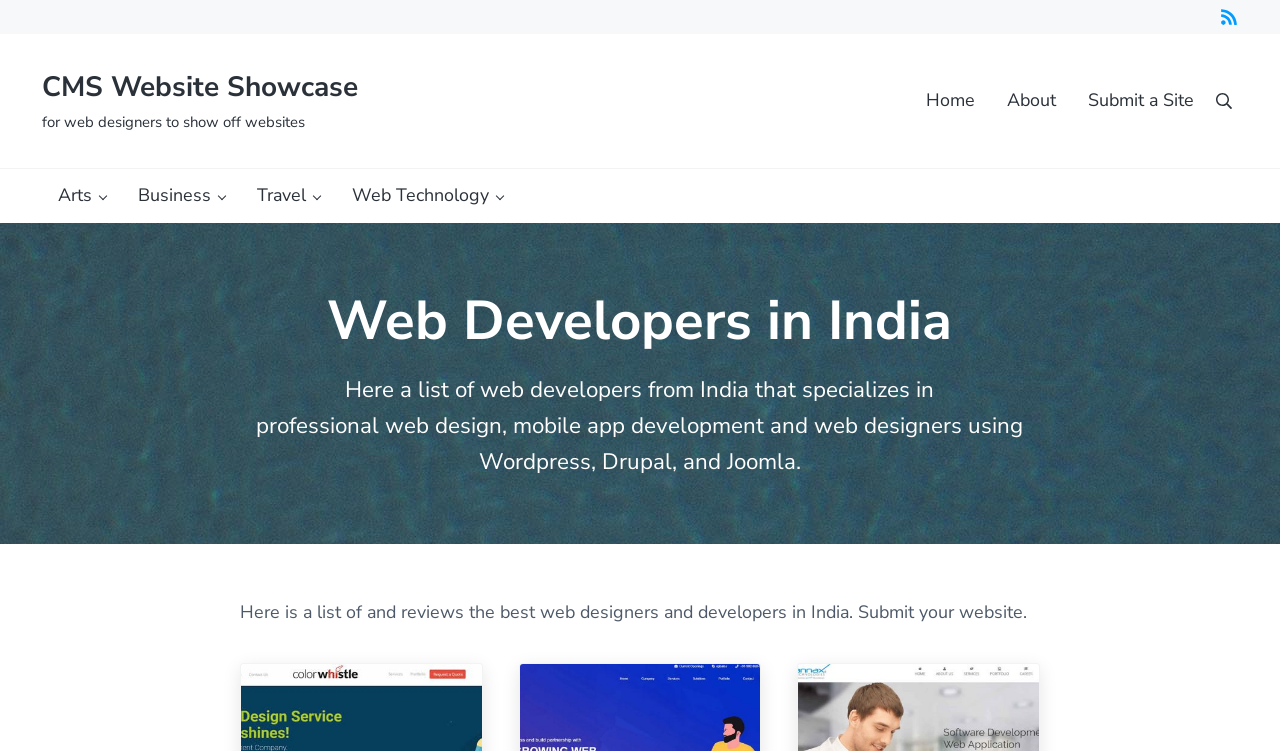Provide the bounding box coordinates of the HTML element this sentence describes: "CMS Website Showcase".

[0.032, 0.091, 0.279, 0.141]